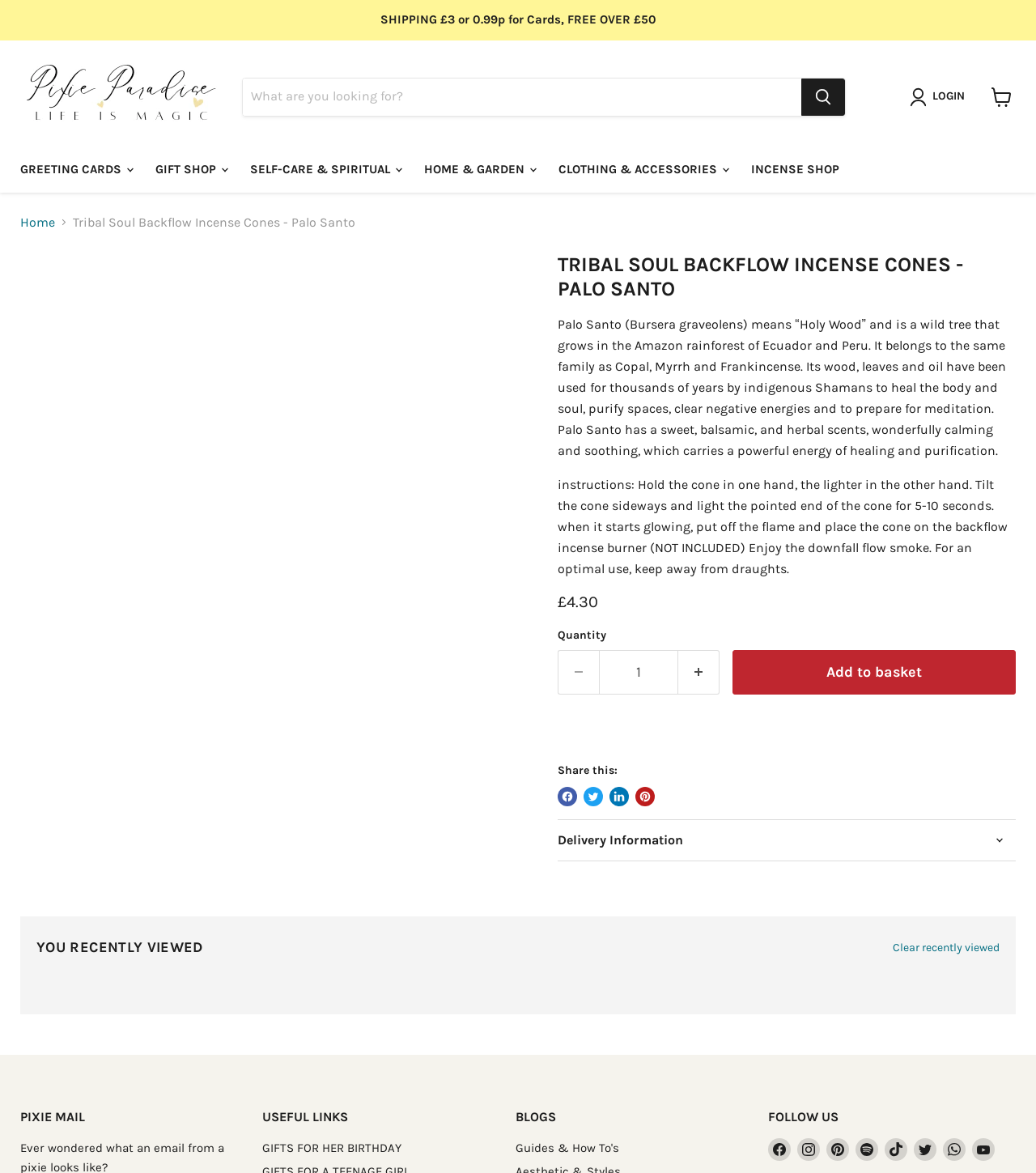How do you use the incense cone?
Using the image as a reference, answer with just one word or a short phrase.

light the pointed end and place on backflow incense burner